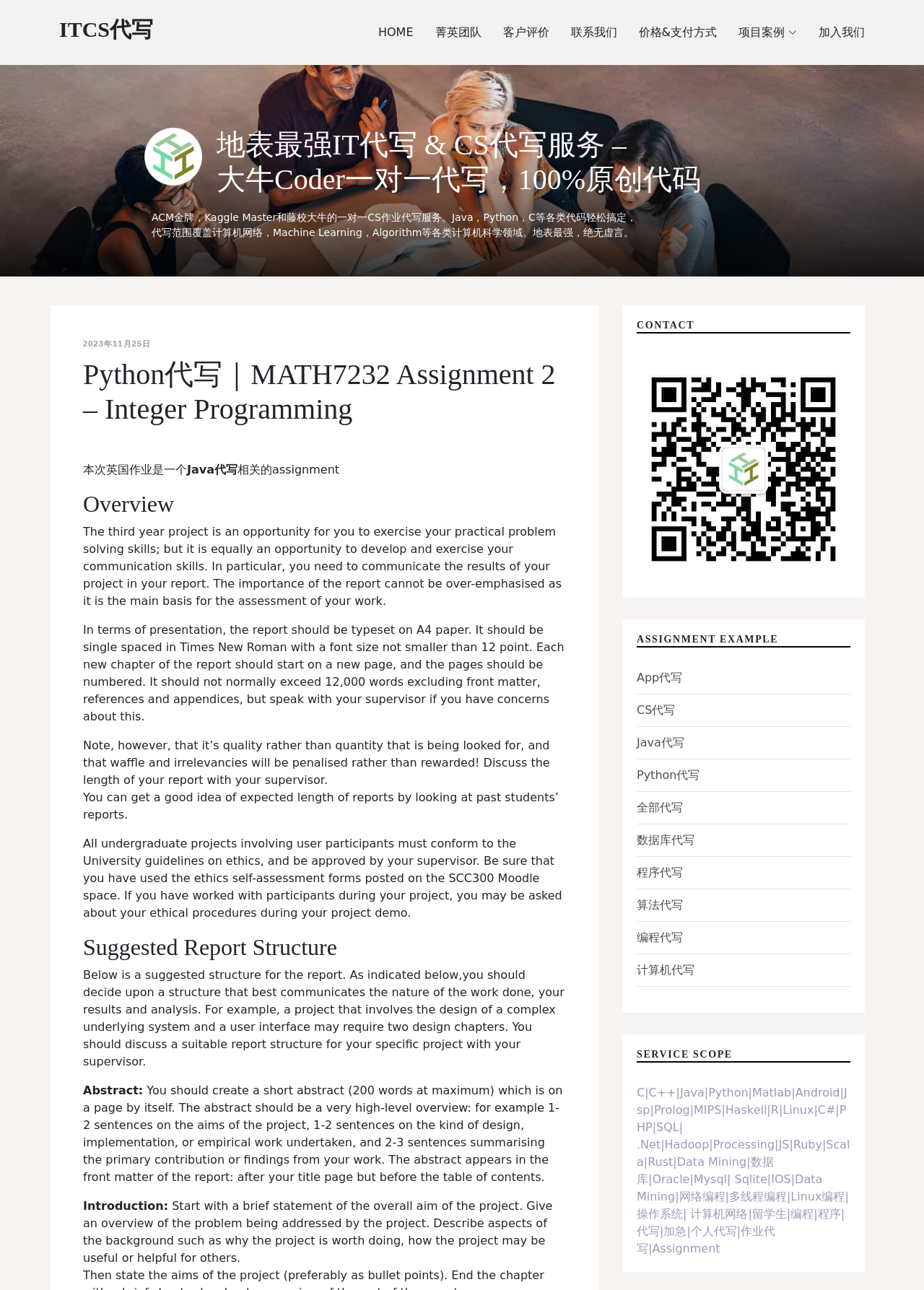Locate the bounding box coordinates of the element to click to perform the following action: 'Check the CONTACT information'. The coordinates should be given as four float values between 0 and 1, in the form of [left, top, right, bottom].

[0.689, 0.248, 0.92, 0.259]